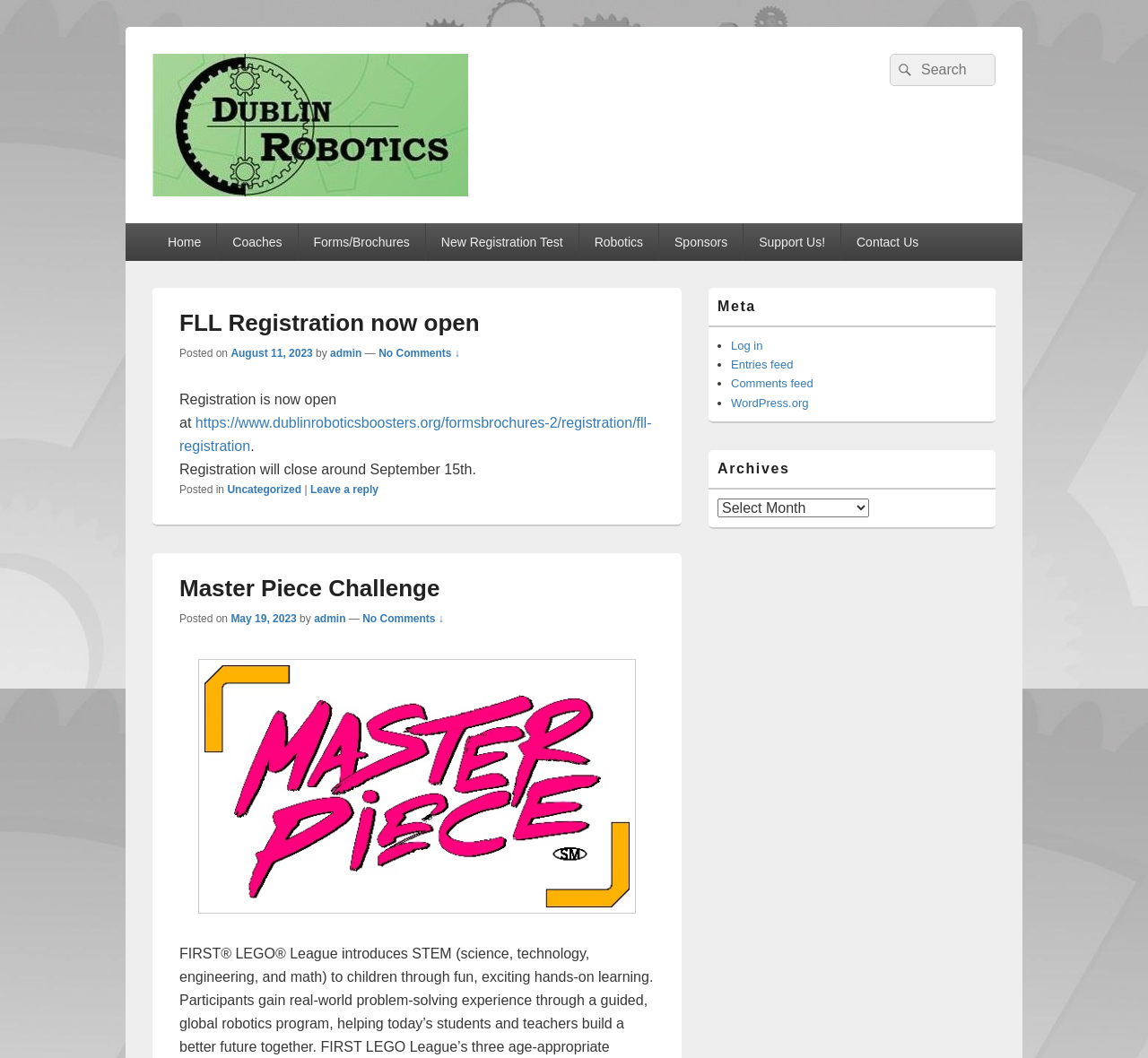Find the bounding box coordinates of the element to click in order to complete the given instruction: "Search for something."

[0.775, 0.051, 0.867, 0.081]